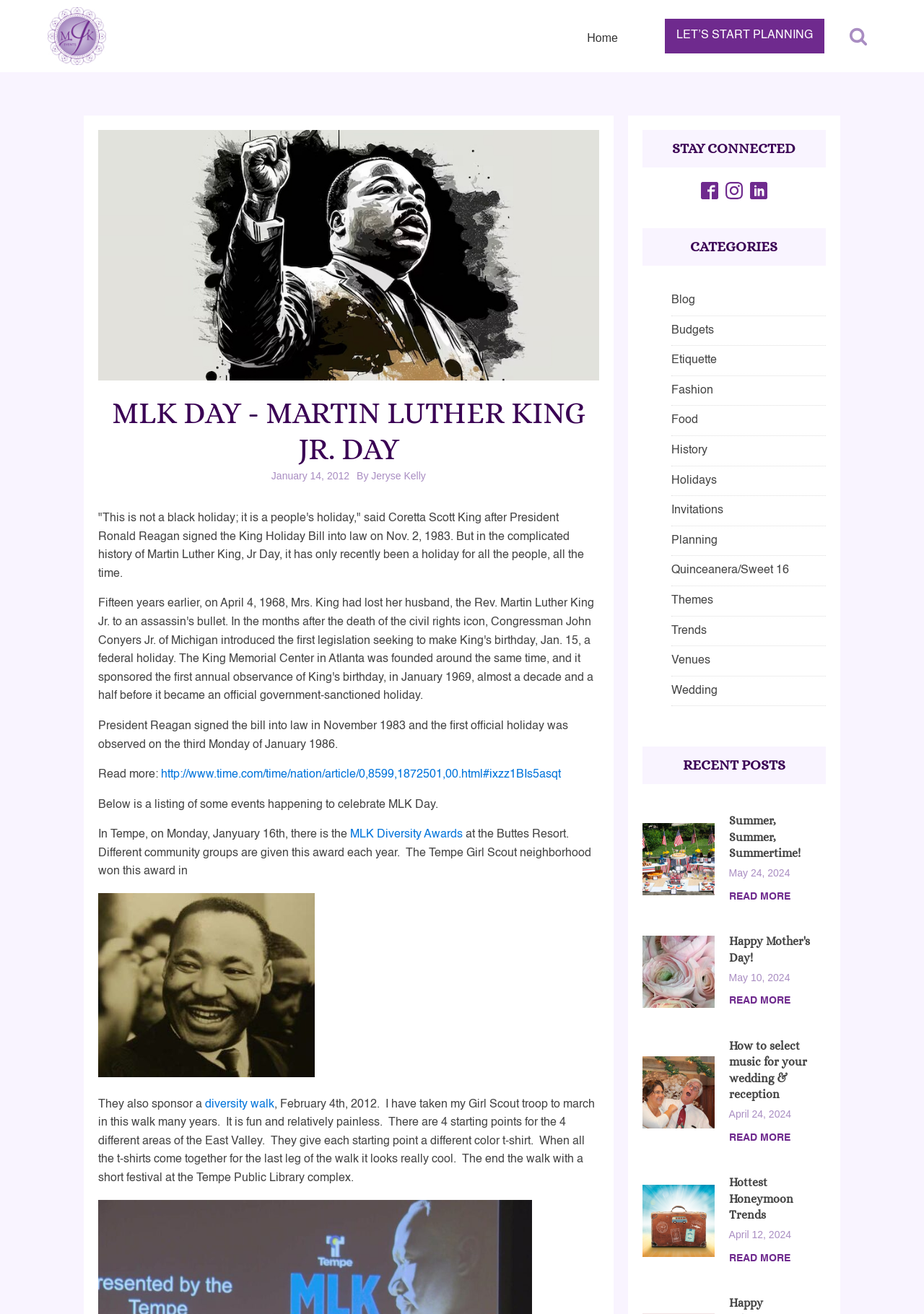Find the bounding box coordinates of the area to click in order to follow the instruction: "Click the 'Home' link".

[0.631, 0.0, 0.673, 0.055]